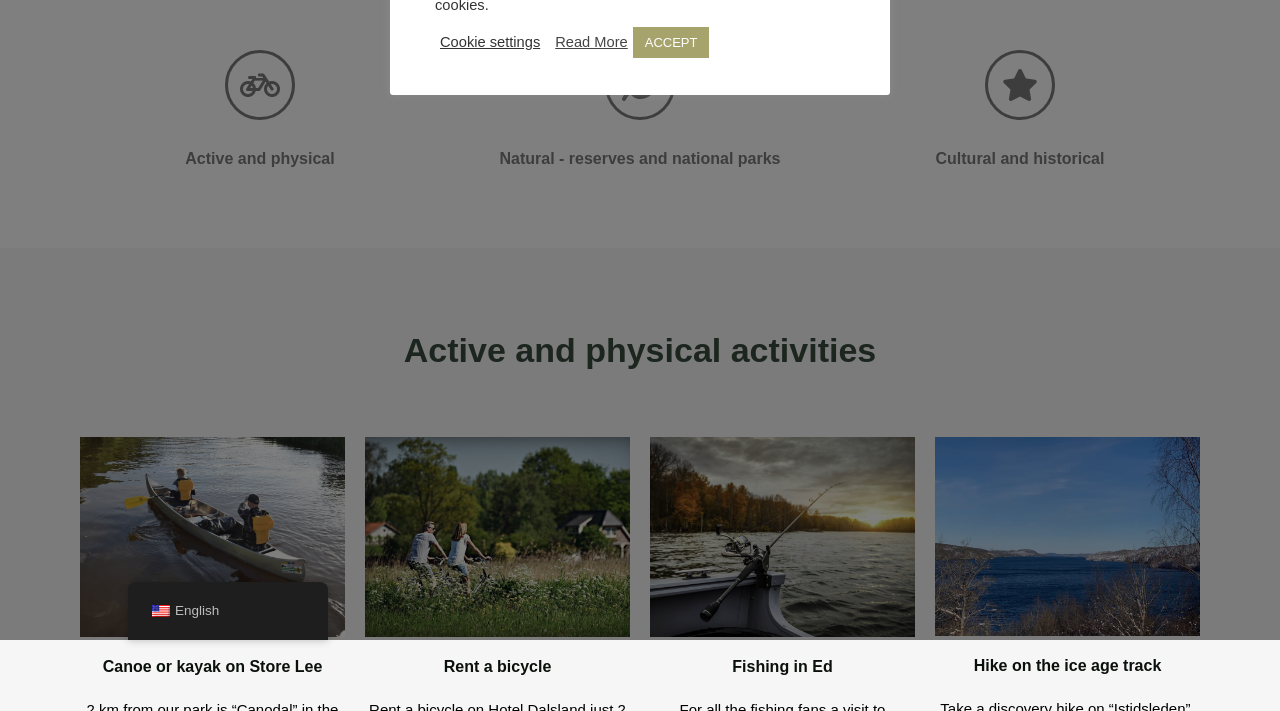Provide the bounding box coordinates for the UI element that is described by this text: "Cookie settings". The coordinates should be in the form of four float numbers between 0 and 1: [left, top, right, bottom].

[0.344, 0.046, 0.422, 0.072]